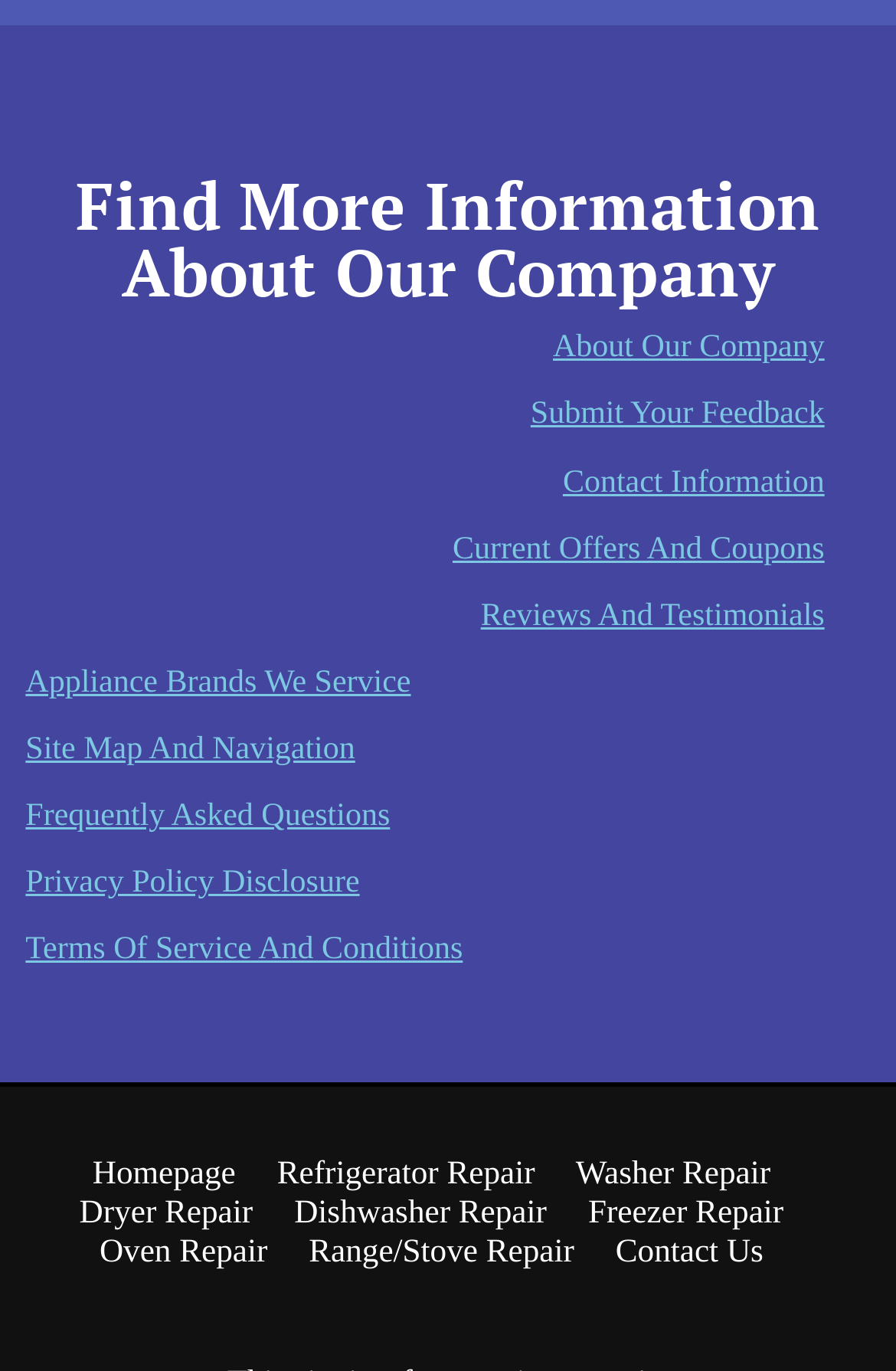What is the main topic of this company?
Can you give a detailed and elaborate answer to the question?

Based on the various links and headings on the webpage, such as 'Refrigerator Repair', 'Washer Repair', 'Dishwasher Repair', etc., it can be inferred that the main topic of this company is appliance repair.